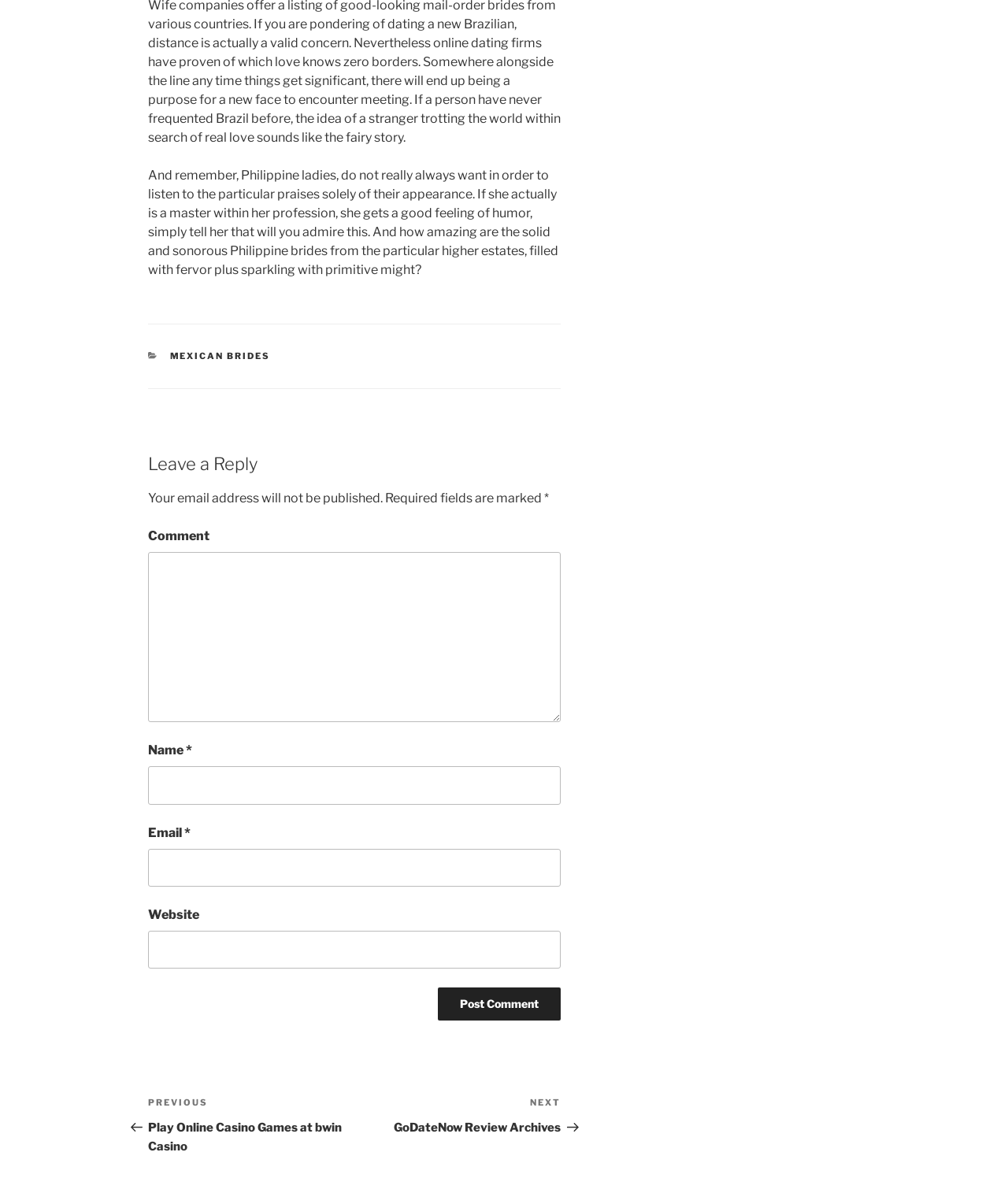Identify the bounding box coordinates of the clickable region necessary to fulfill the following instruction: "Click the 'MEXICAN BRIDES' link". The bounding box coordinates should be four float numbers between 0 and 1, i.e., [left, top, right, bottom].

[0.168, 0.291, 0.268, 0.3]